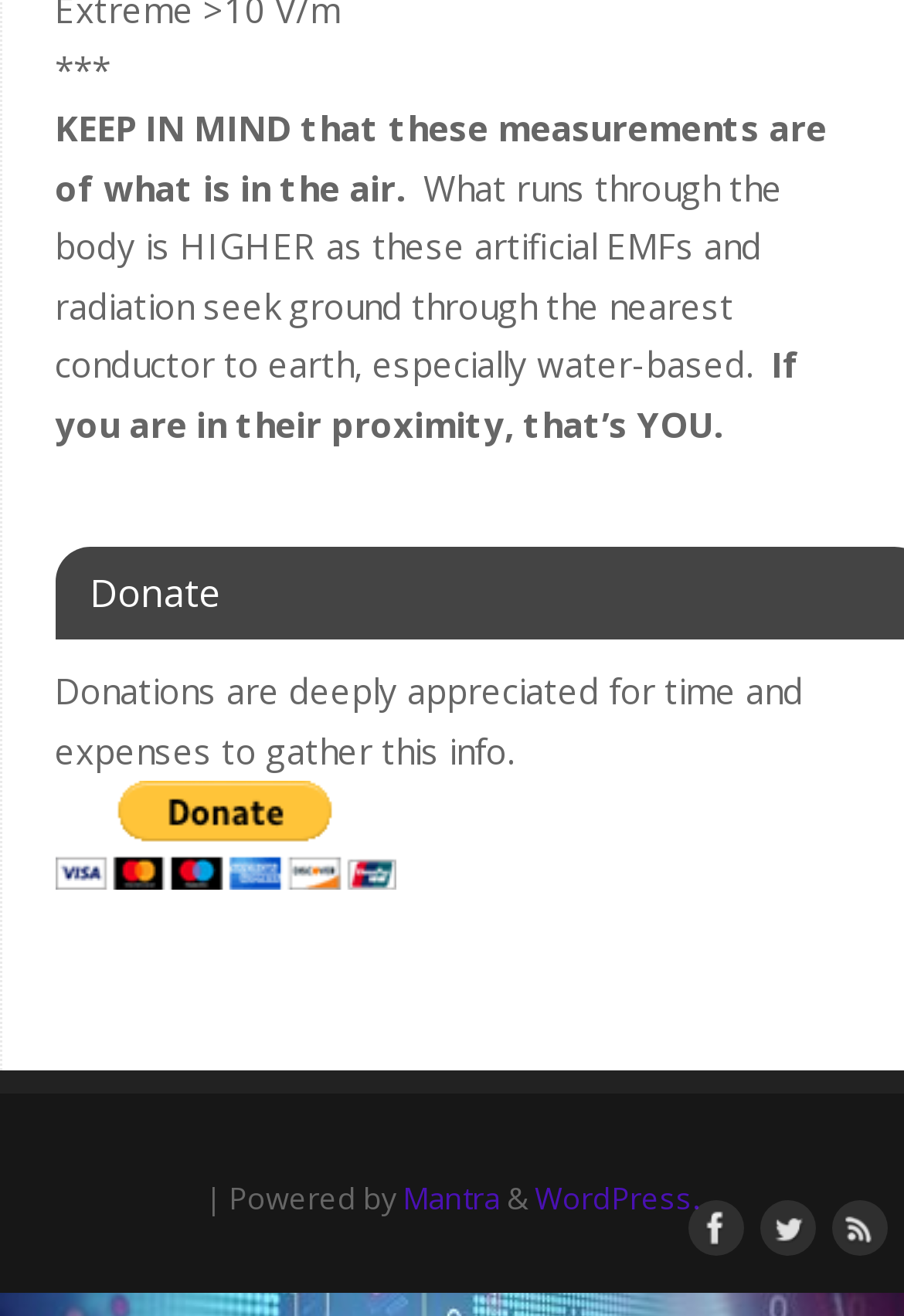What is the purpose of the button?
Using the information from the image, give a concise answer in one word or a short phrase.

To make a donation